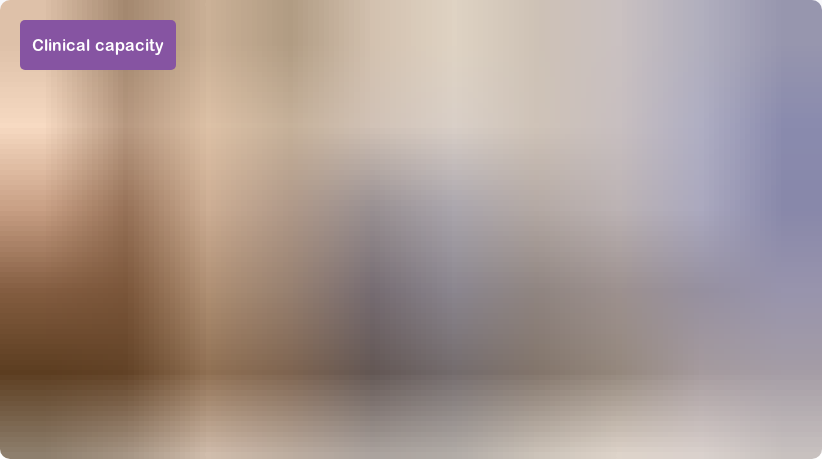Using the details in the image, give a detailed response to the question below:
What is the context of the clinical capacity issue?

The question asks about the context in which the clinical capacity issue is being discussed. The caption mentions that the image emphasizes the focus on issues related to clinical capacity, particularly in the context of the National Health Service (NHS), hence the answer is NHS.